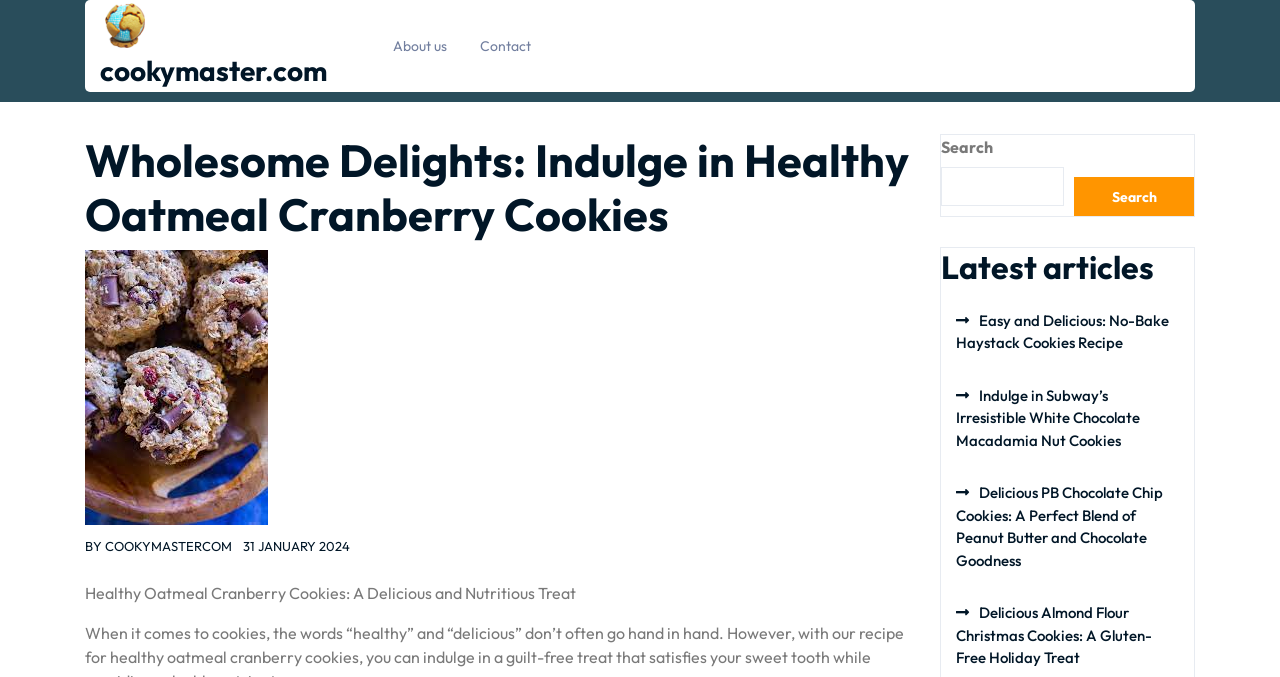What is the category of the latest articles?
Examine the screenshot and reply with a single word or phrase.

Cookies